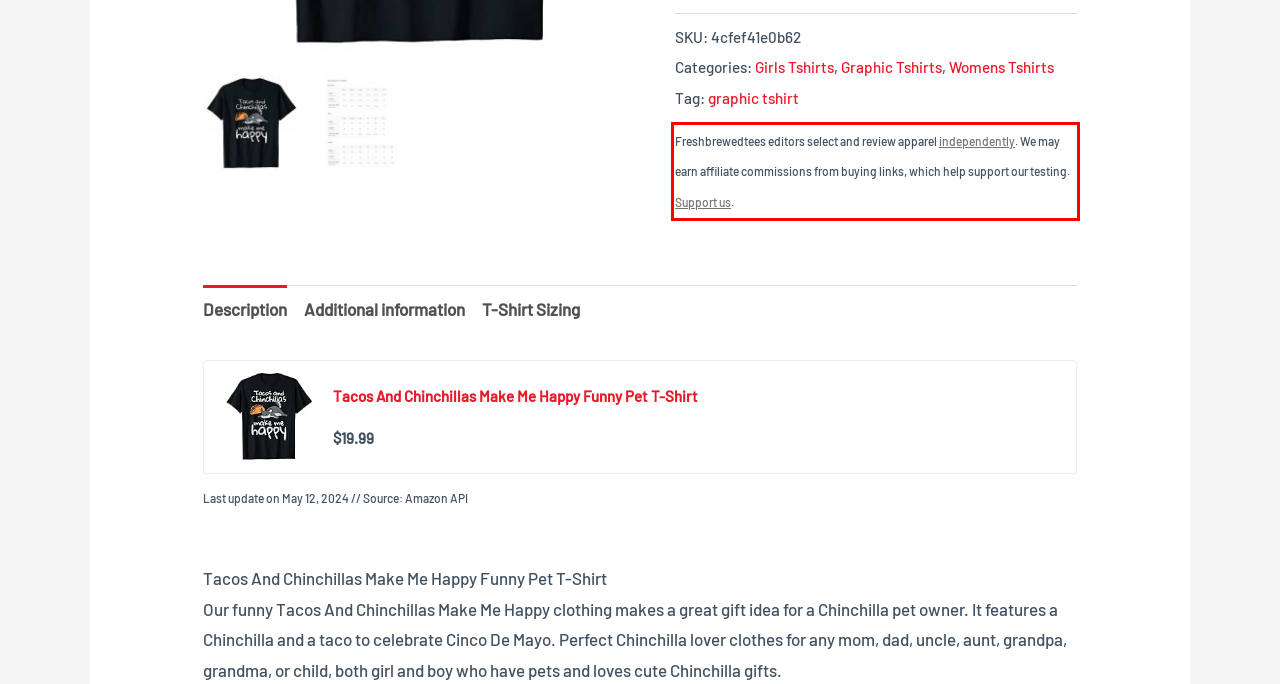Given a webpage screenshot with a red bounding box, perform OCR to read and deliver the text enclosed by the red bounding box.

Freshbrewedtees editors select and review apparel independently. We may earn affiliate commissions from buying links, which help support our testing. Support us.